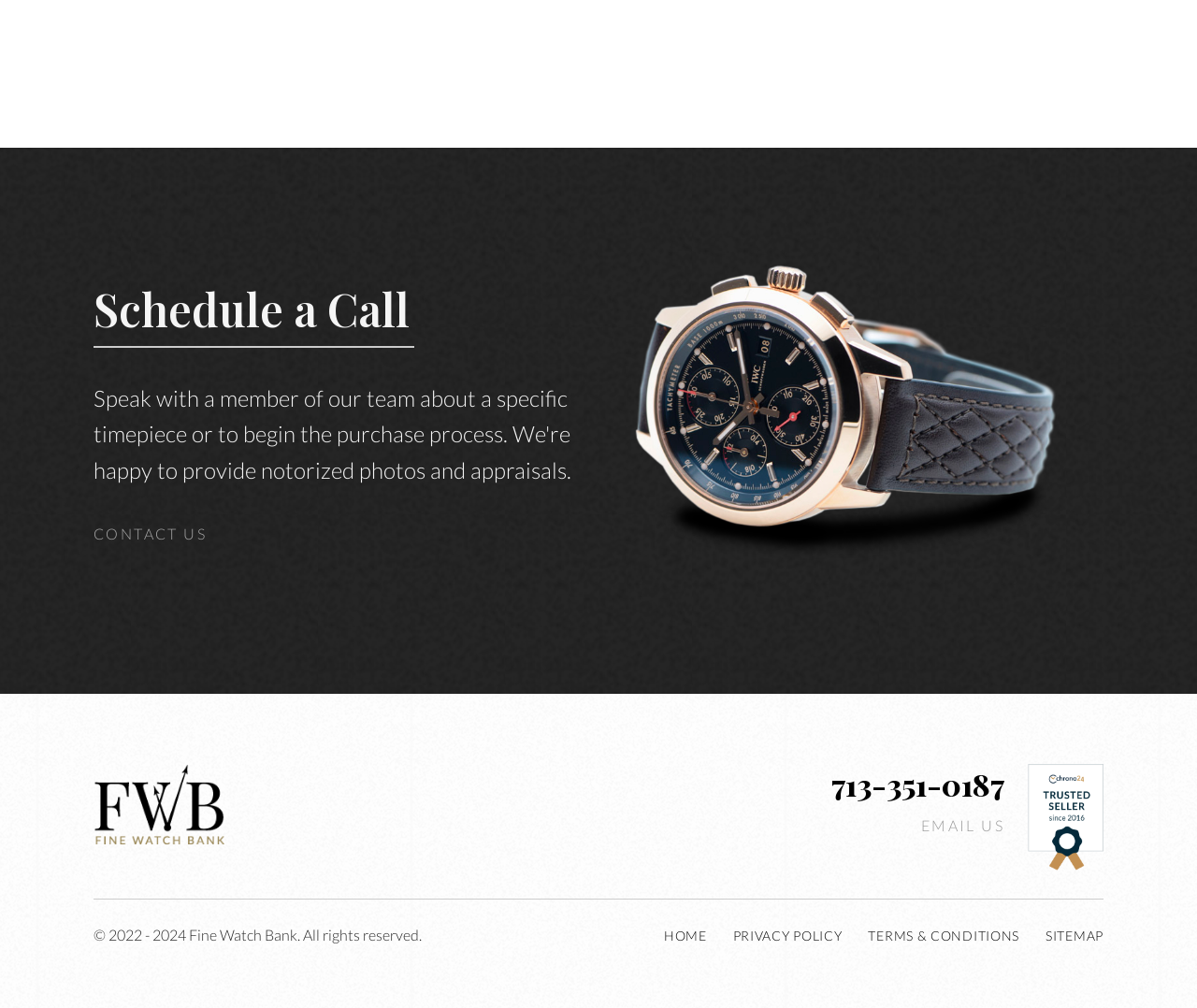What year was the bank's website created? Observe the screenshot and provide a one-word or short phrase answer.

2022